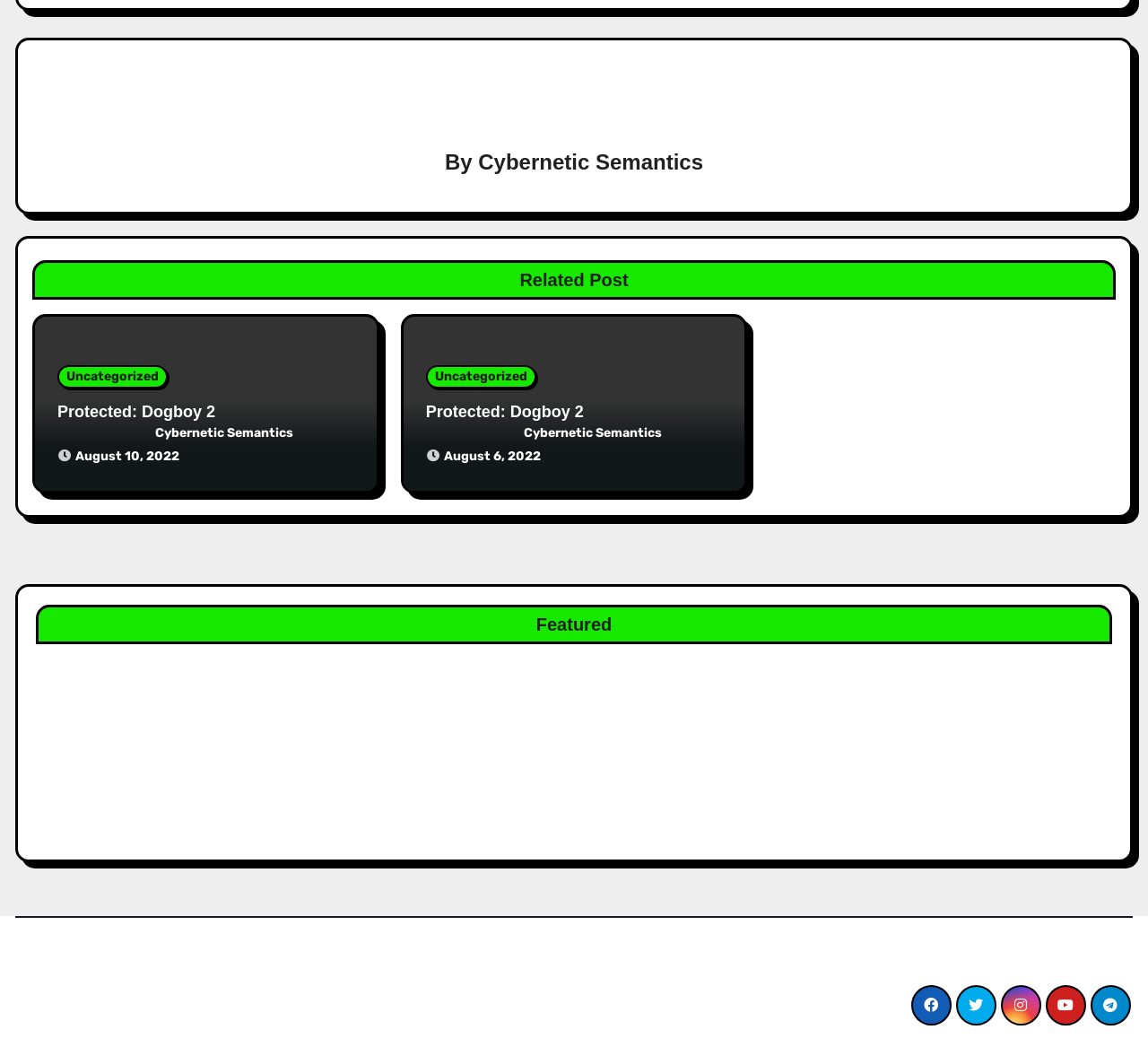What is the date of the post 'Is Technology Making Us Stupid?'?
Based on the image, provide your answer in one word or phrase.

July 18, 2021